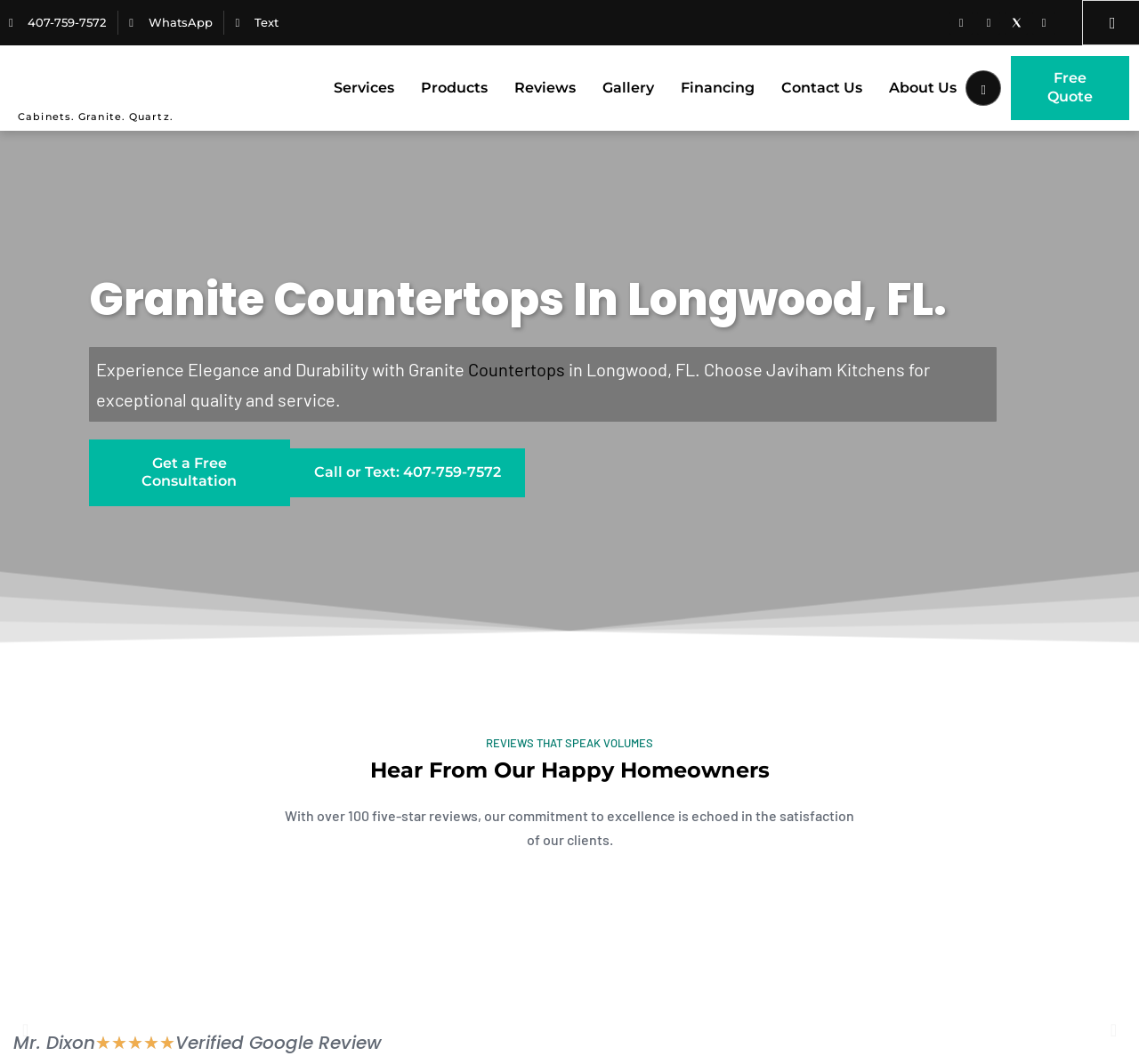Utilize the details in the image to thoroughly answer the following question: What is the phone number to call or text for a free consultation?

I found the phone number by looking at the link 'Call or Text: 407-759-7572' which is located below the heading 'Granite Countertops In Longwood, FL.' and above the 'Get a Free Consultation' link.